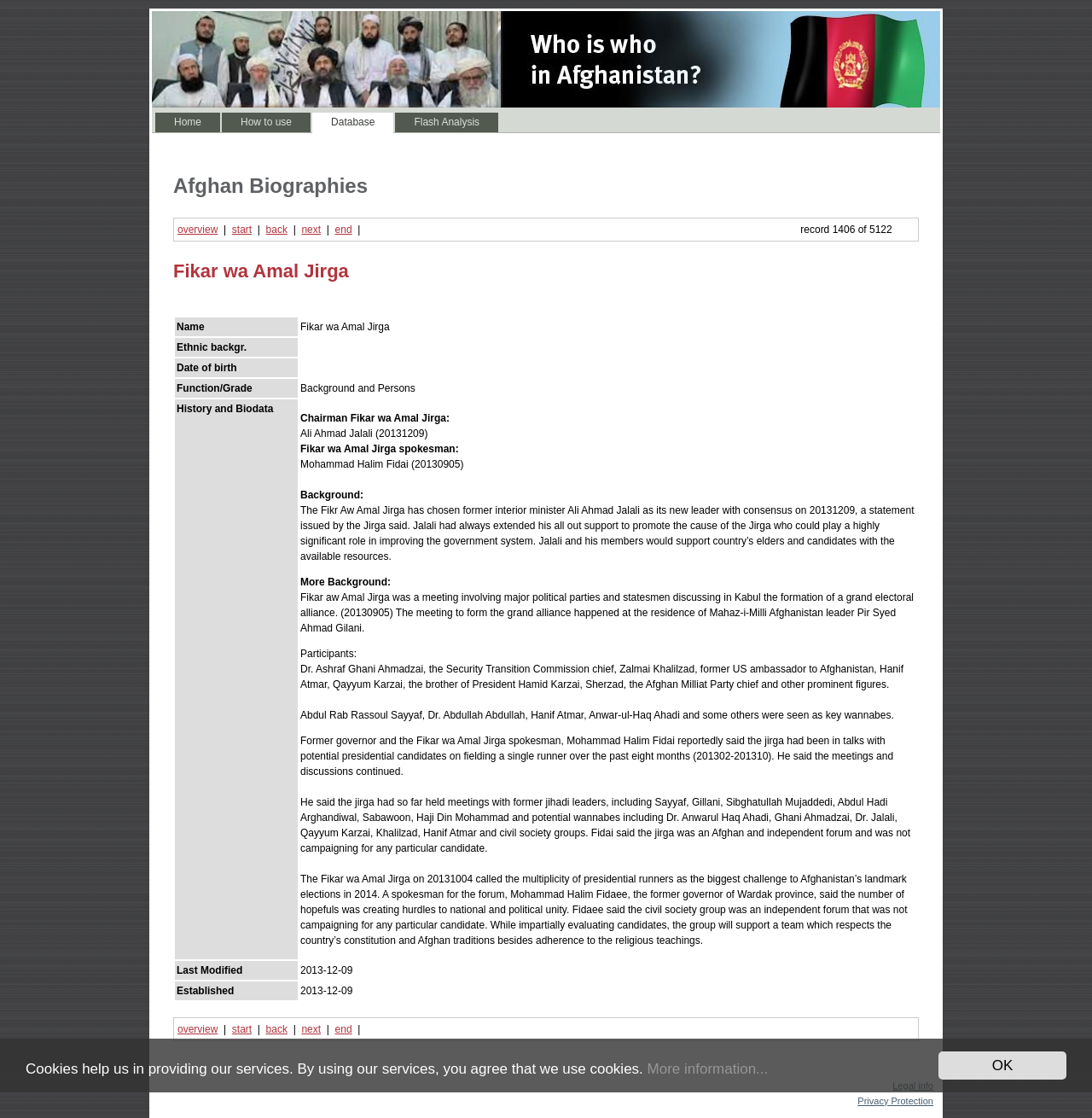Determine the bounding box coordinates of the UI element described below. Use the format (top-left x, top-left y, bottom-right x, bottom-right y) with floating point numbers between 0 and 1: How to use

[0.203, 0.101, 0.284, 0.118]